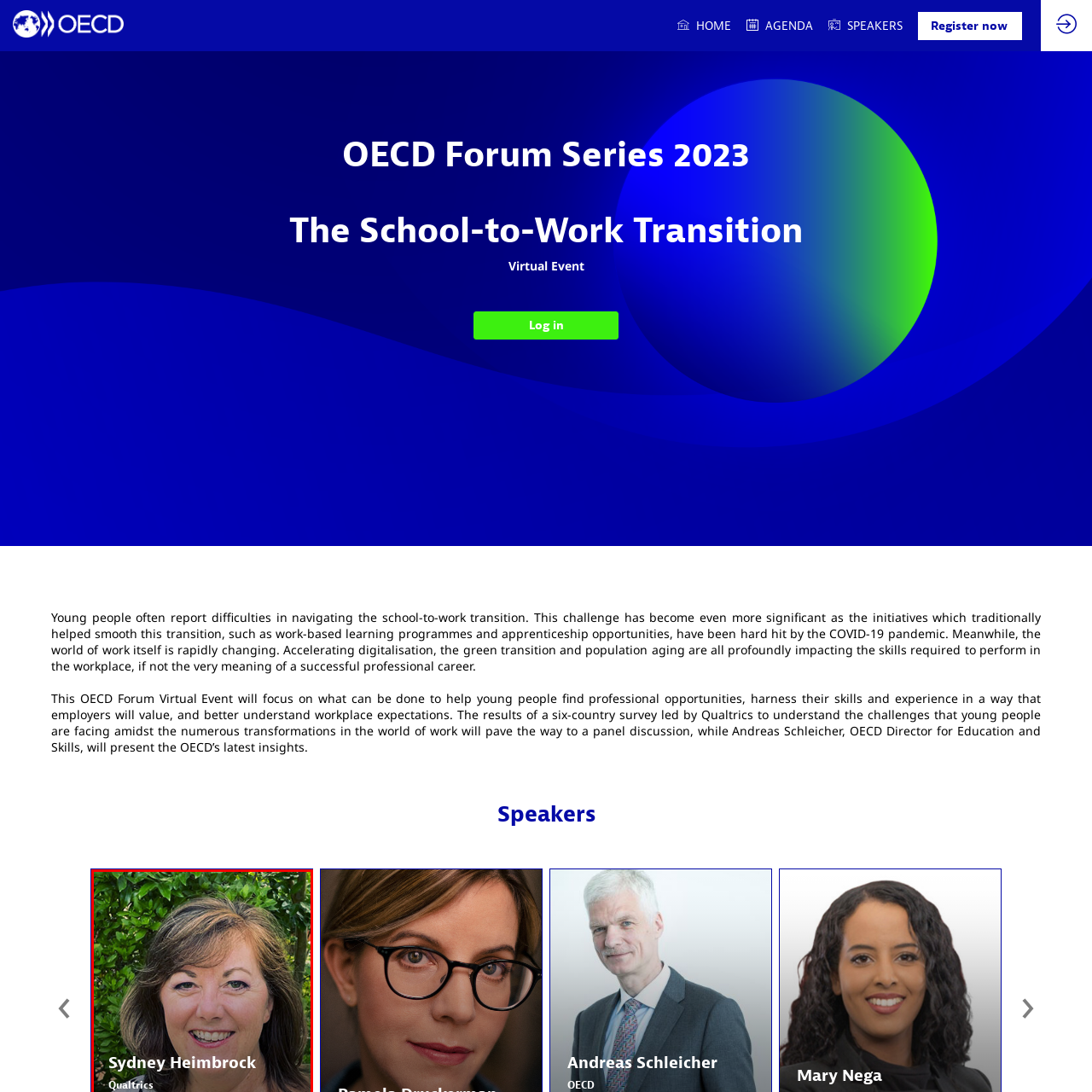Describe extensively the contents of the image within the red-bordered area.

This image features Sydney Heimbrock, representing Qualtrics, smiling warmly against a backdrop of lush greenery. Heimbrock's friendly demeanor and approachable expression suggest a strong connection to her audience. As part of the OECD Forum Series 2023, focused on the school-to-work transition, her participation emphasizes the importance of understanding workplace expectations and the valuable insights drawn from recent surveys addressing the challenges young people face in today's rapidly changing work environment. This virtual event aims to explore actionable solutions that bridge the gap between education and professional opportunities.